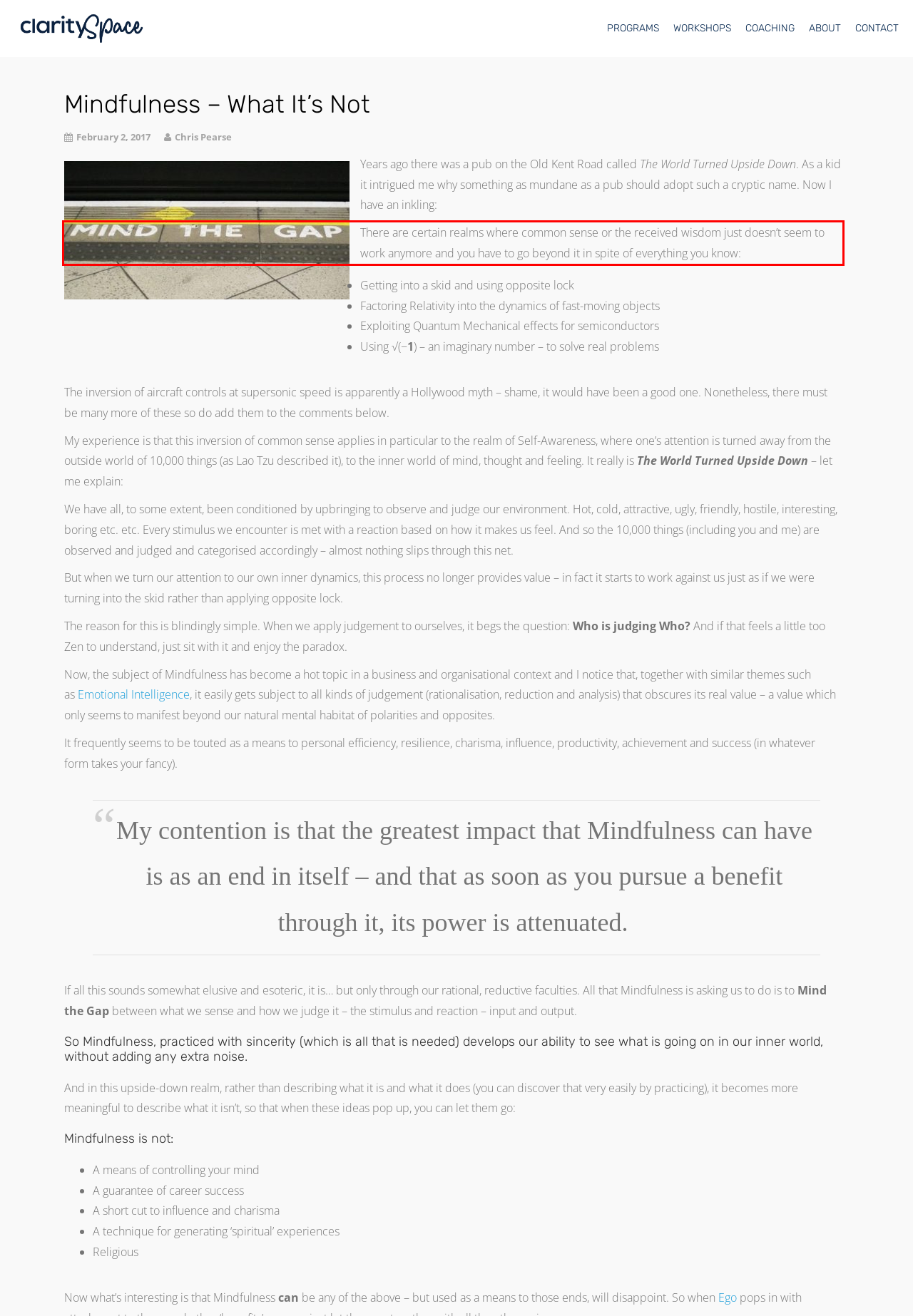The screenshot you have been given contains a UI element surrounded by a red rectangle. Use OCR to read and extract the text inside this red rectangle.

There are certain realms where common sense or the received wisdom just doesn’t seem to work anymore and you have to go beyond it in spite of everything you know: